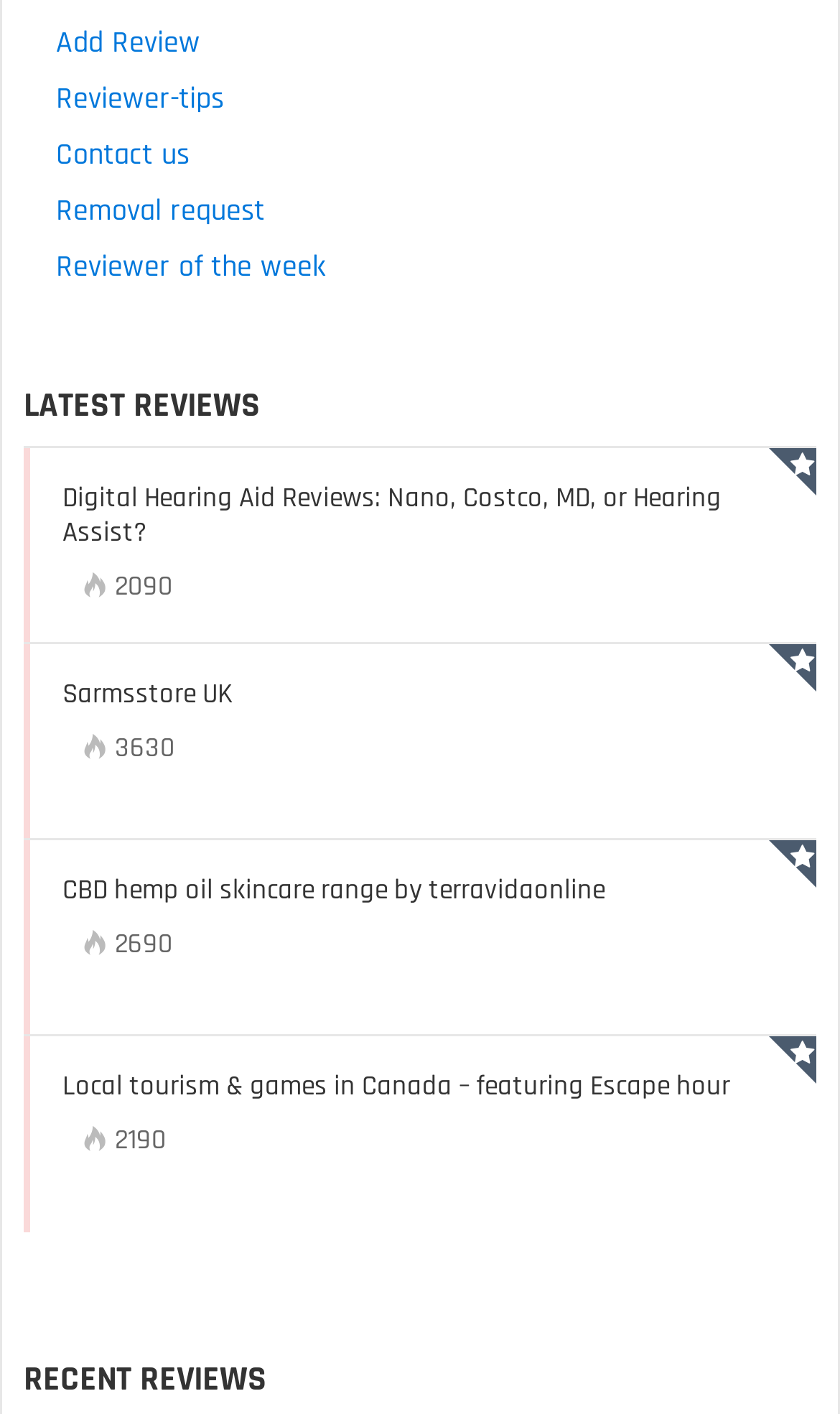Show the bounding box coordinates of the element that should be clicked to complete the task: "View 'Reviewer of the week'".

[0.067, 0.175, 0.387, 0.202]